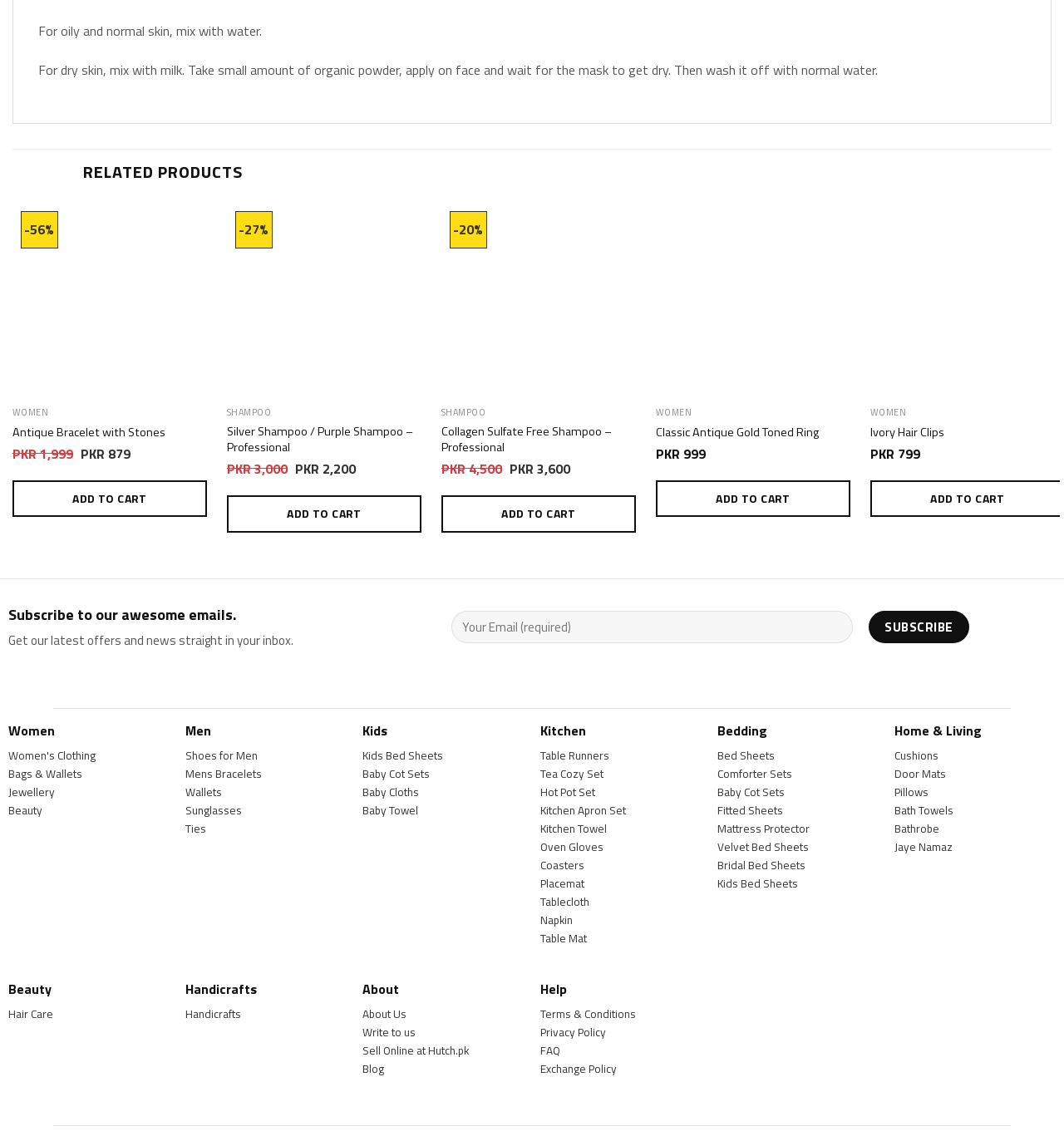Find the bounding box coordinates of the clickable region needed to perform the following instruction: "visit the U.S. section". The coordinates should be provided as four float numbers between 0 and 1, i.e., [left, top, right, bottom].

None